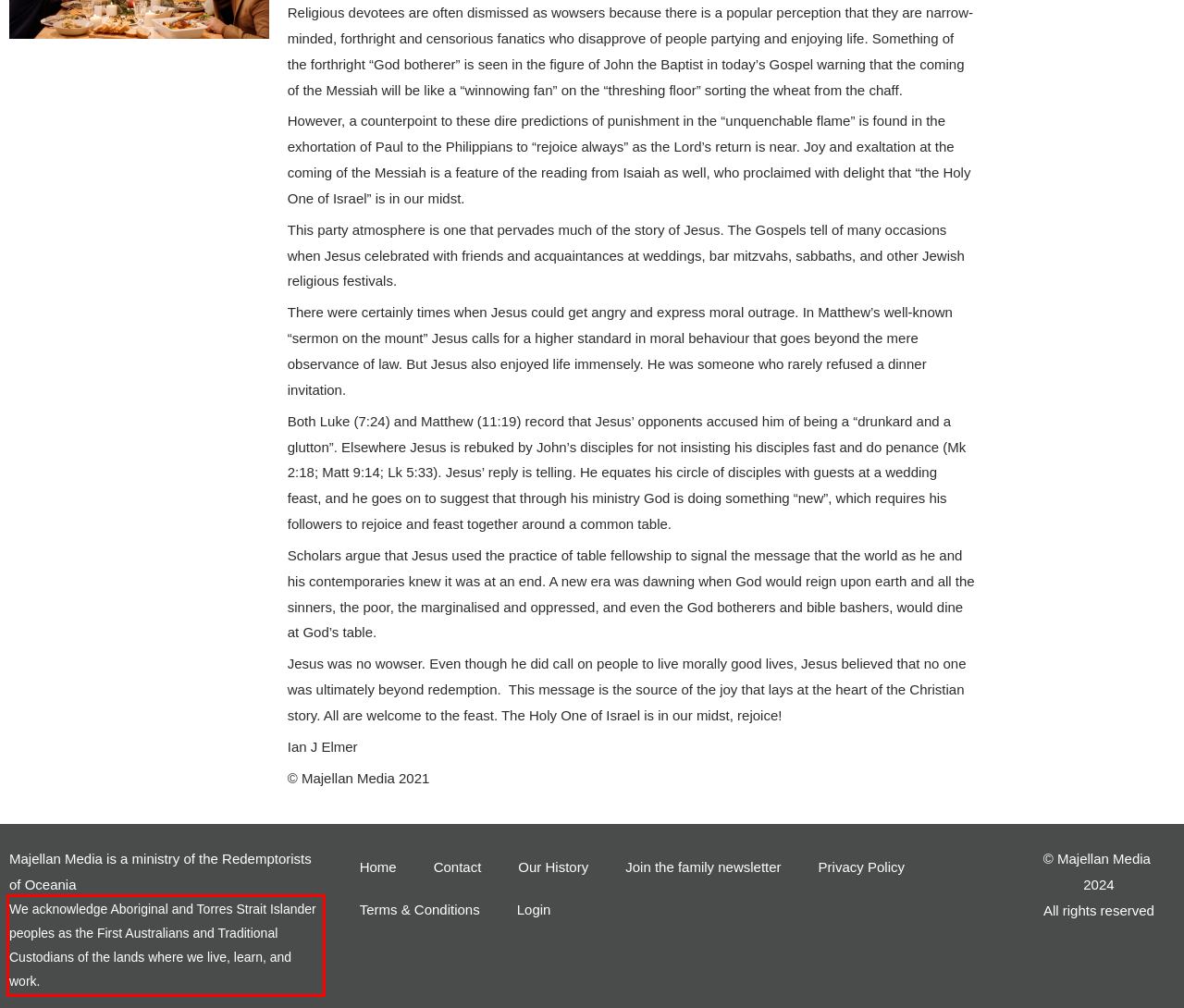Please recognize and transcribe the text located inside the red bounding box in the webpage image.

We acknowledge Aboriginal and Torres Strait Islander peoples as the First Australians and Traditional Custodians of the lands where we live, learn, and work.